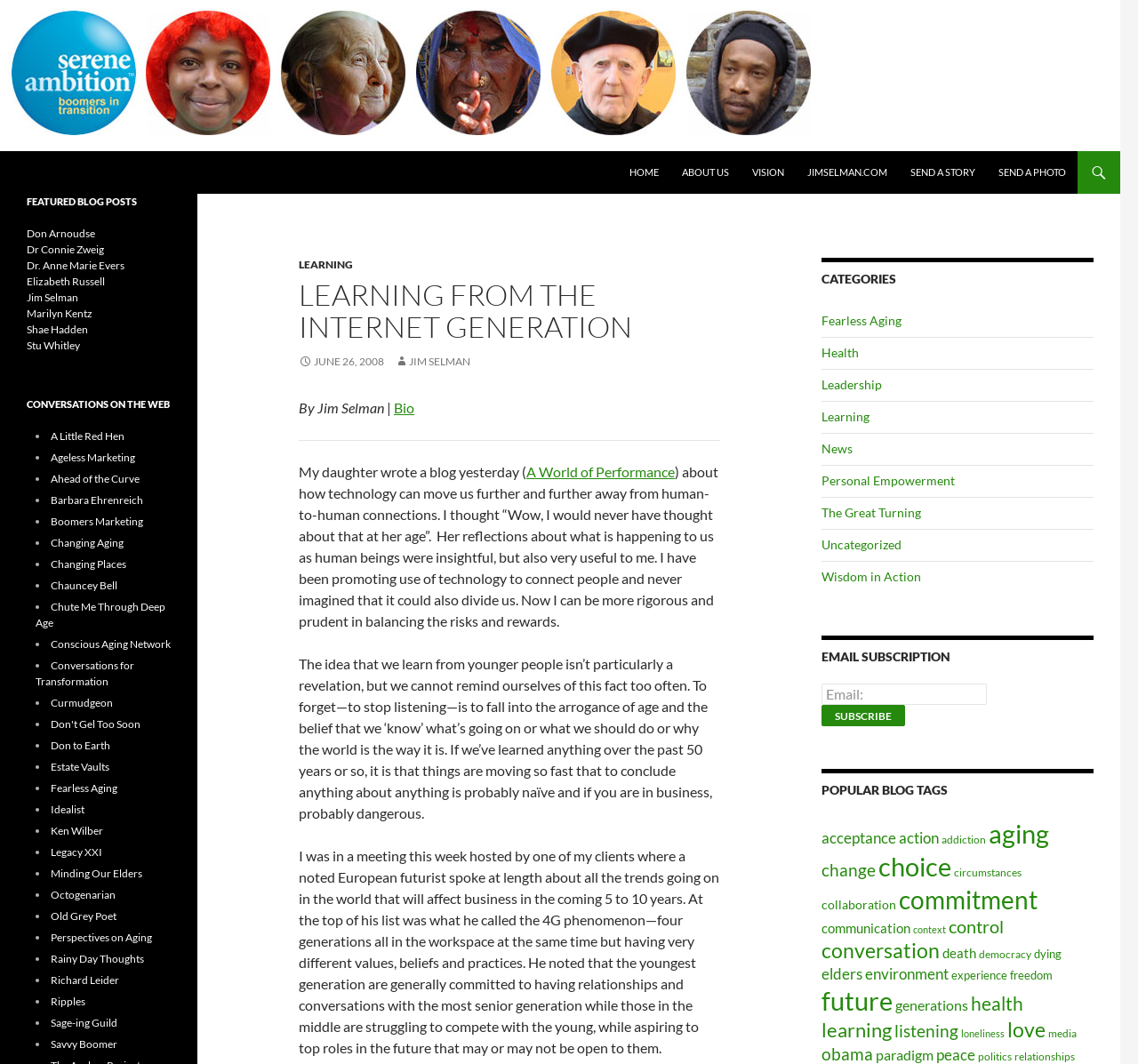Who wrote the blog post?
Using the information presented in the image, please offer a detailed response to the question.

The author of the blog post is mentioned in the text 'By Jim Selman' which is located below the title of the blog post.